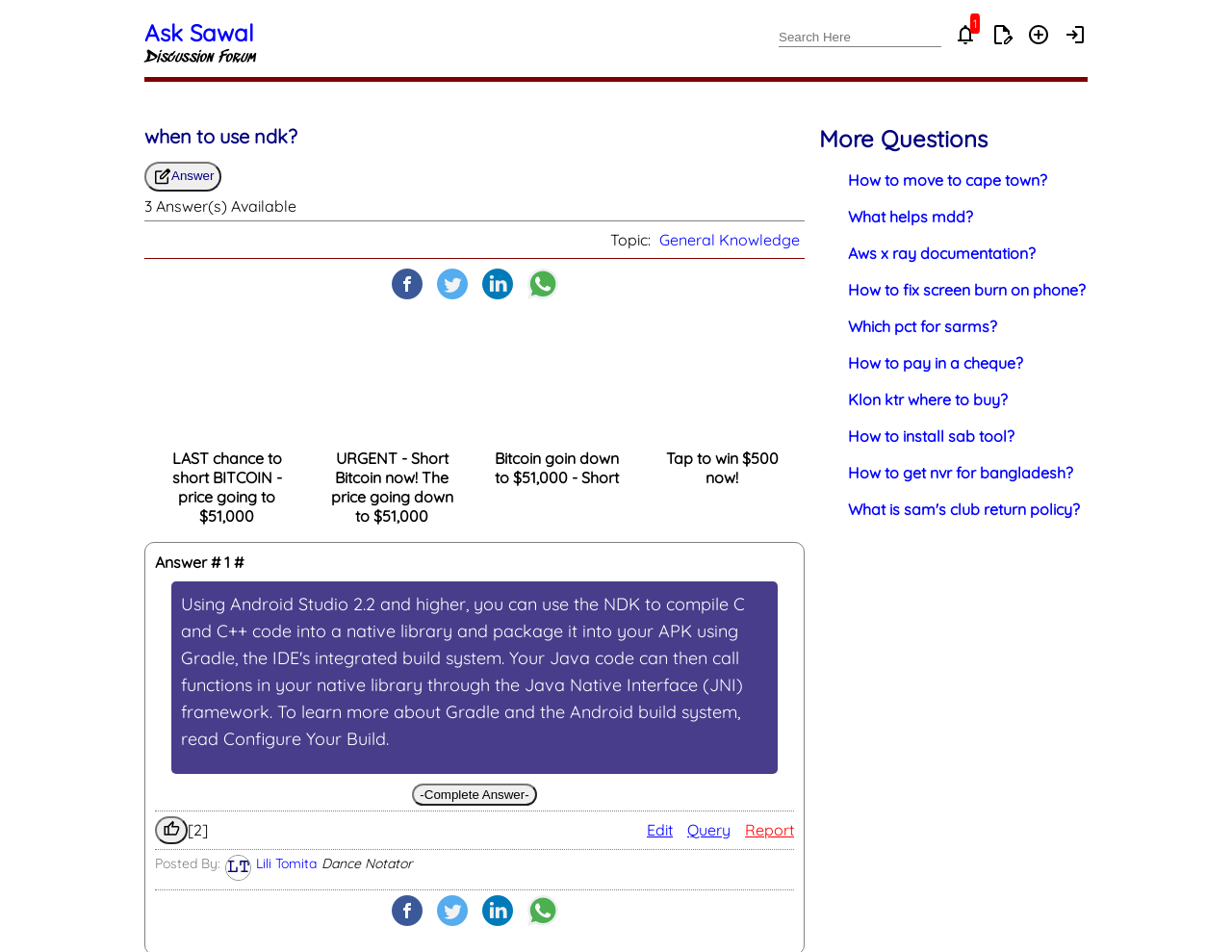Can you find the bounding box coordinates of the area I should click to execute the following instruction: "Write an answer"?

[0.803, 0.023, 0.823, 0.053]